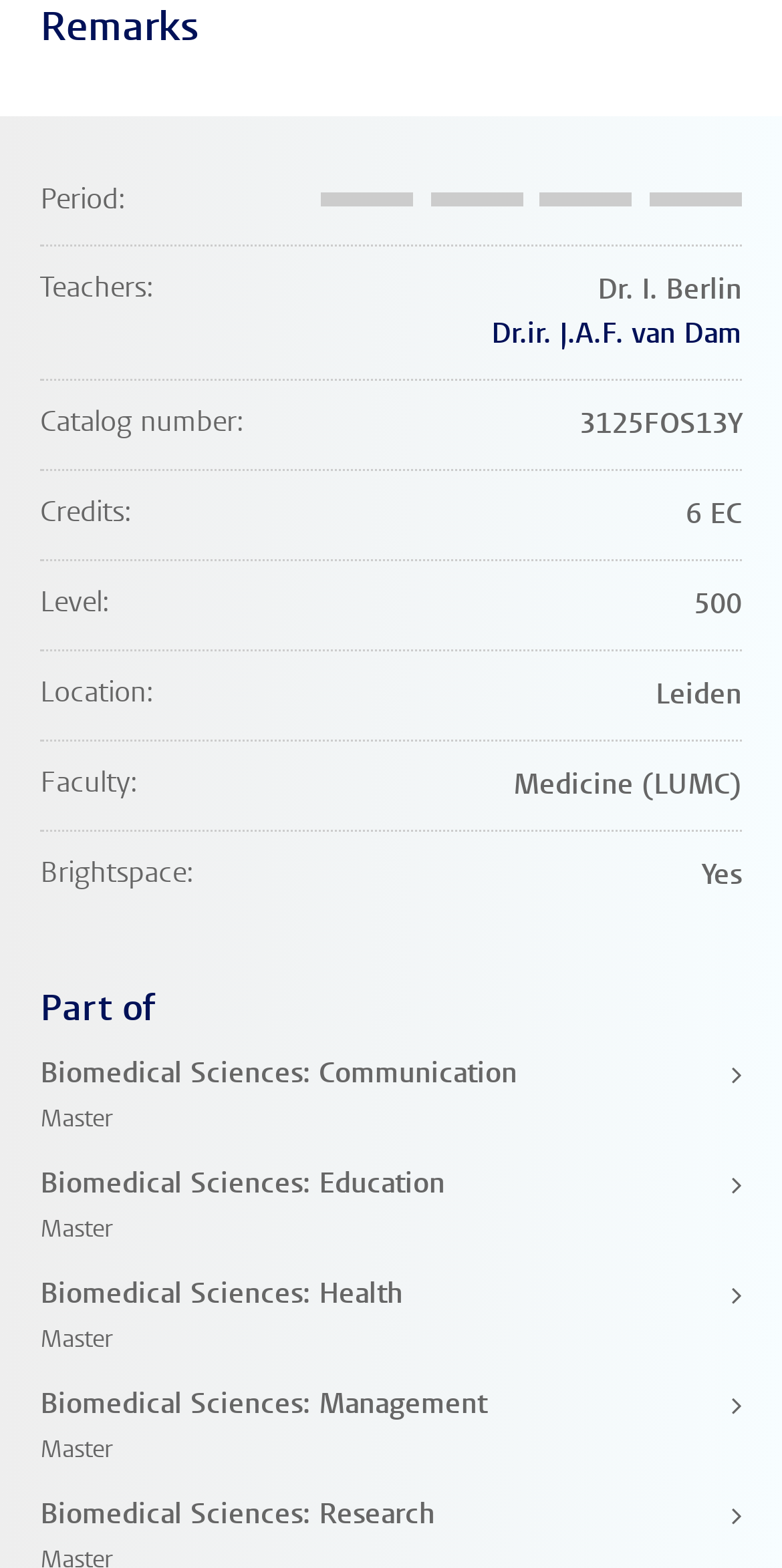Based on what you see in the screenshot, provide a thorough answer to this question: What is the period of the course?

The webpage does not explicitly mention the period of the course. Although it lists various details such as teachers, catalog number, credits, level, location, faculty, and Brightspace, it does not provide information about the period.